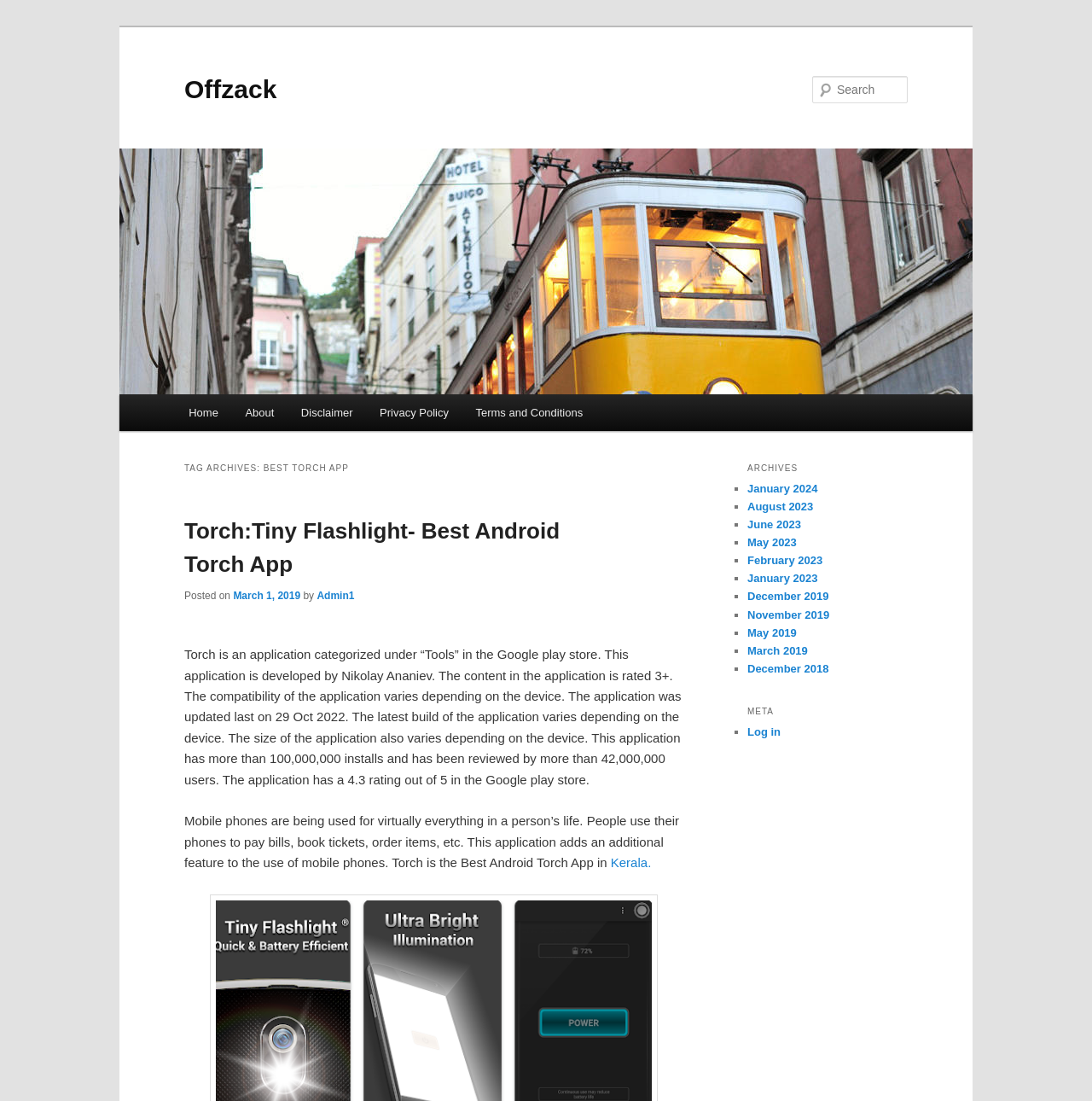Refer to the image and provide an in-depth answer to the question: 
What is the name of the application categorized under 'Tools'?

The question is asking about the name of the application categorized under 'Tools' in the Google play store. According to the webpage, the application is developed by Nikolay Ananiev and has more than 100,000,000 installs. The answer can be found in the paragraph that starts with 'Torch is an application categorized under “Tools” in the Google play store.'